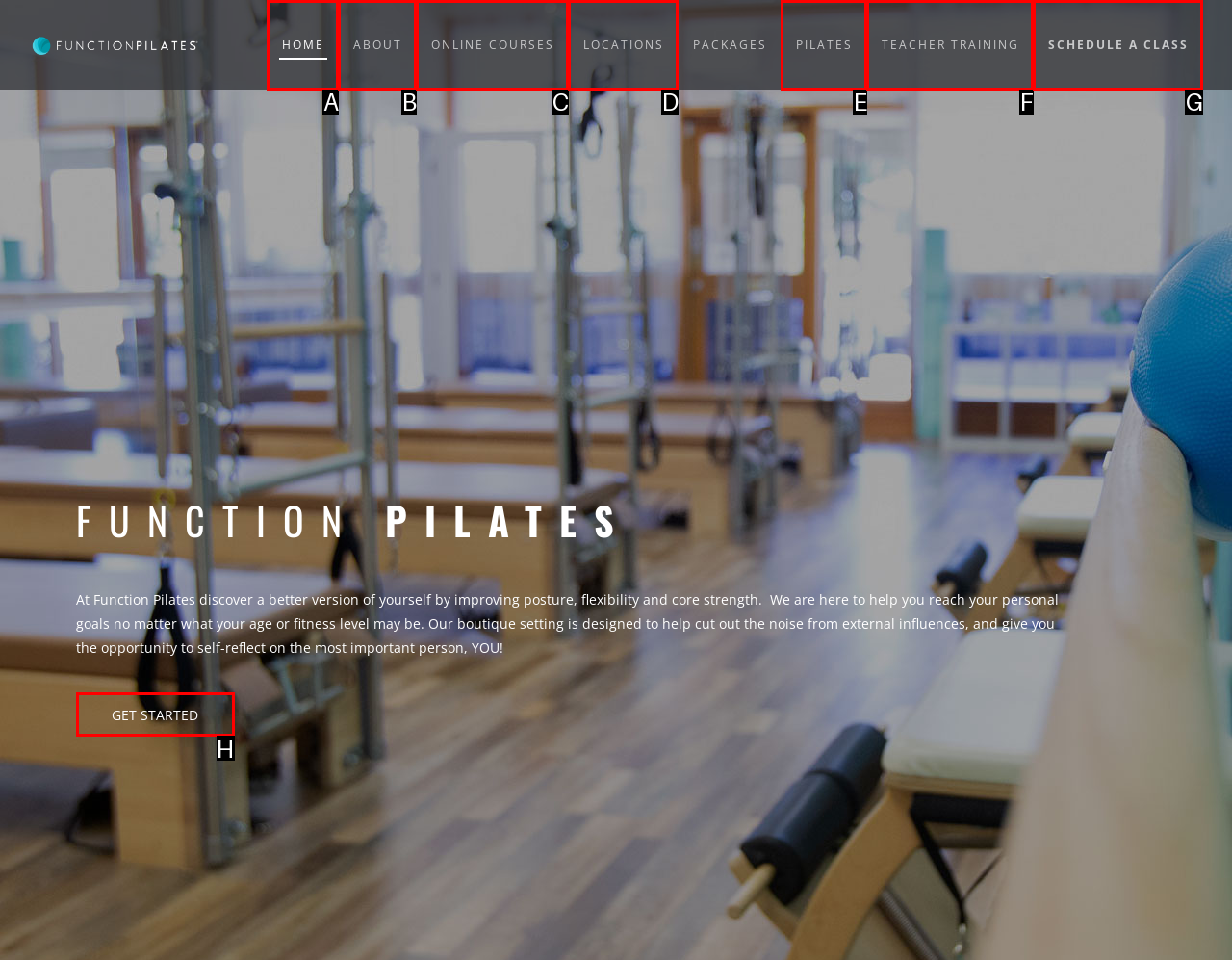Choose the HTML element to click for this instruction: Get started with Pilates Answer with the letter of the correct choice from the given options.

H